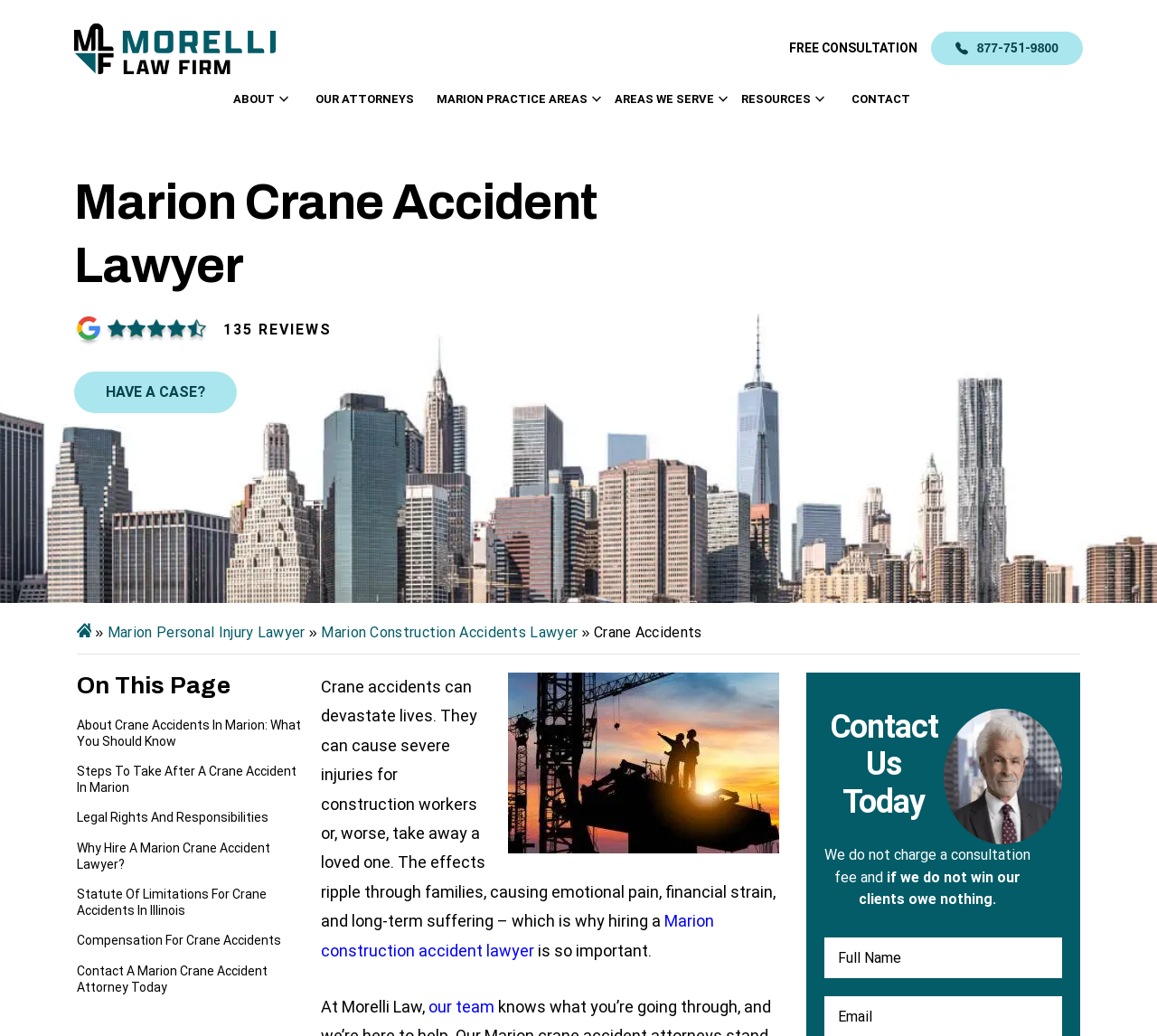Find the bounding box coordinates for the element that must be clicked to complete the instruction: "Click on 'FREE CONSULTATION'". The coordinates should be four float numbers between 0 and 1, indicated as [left, top, right, bottom].

[0.682, 0.038, 0.793, 0.056]